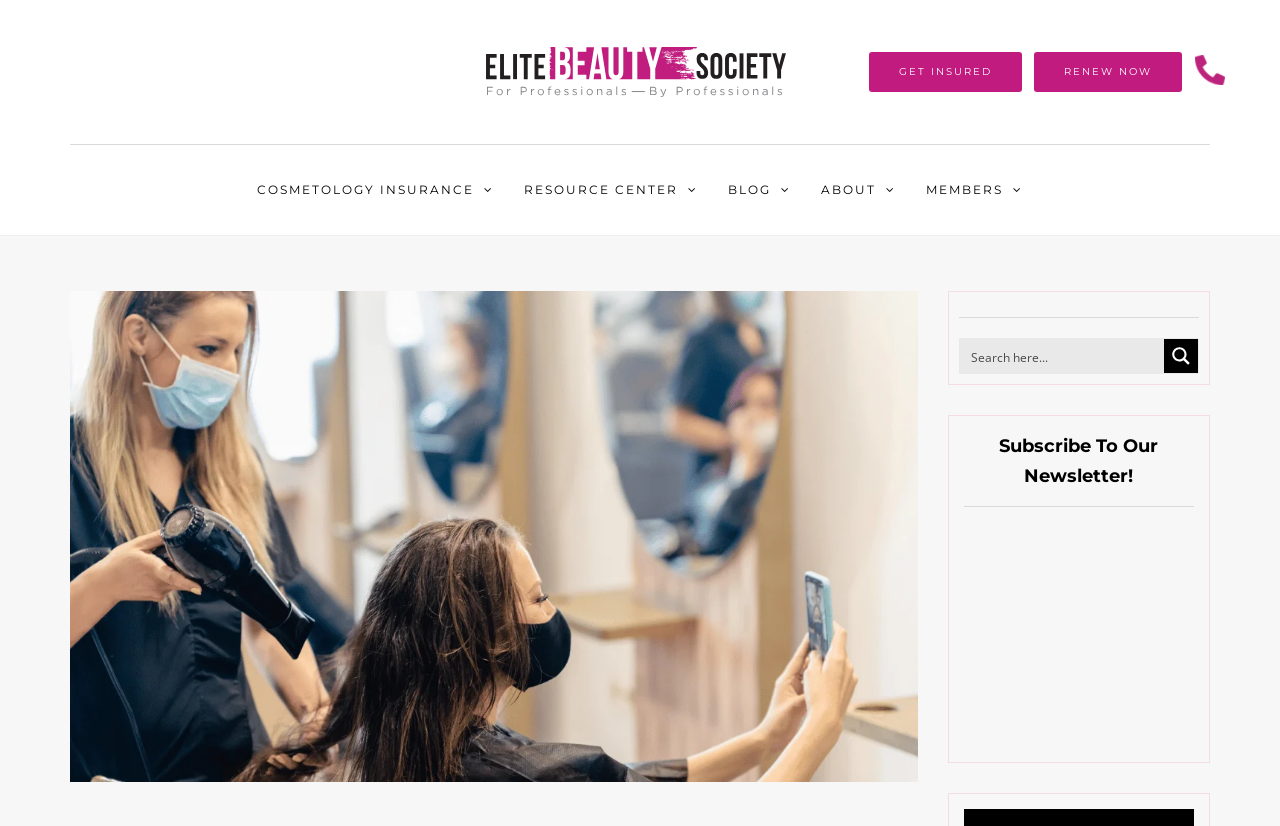Answer the question using only one word or a concise phrase: What is the text on the first link?

Beauty Insurance